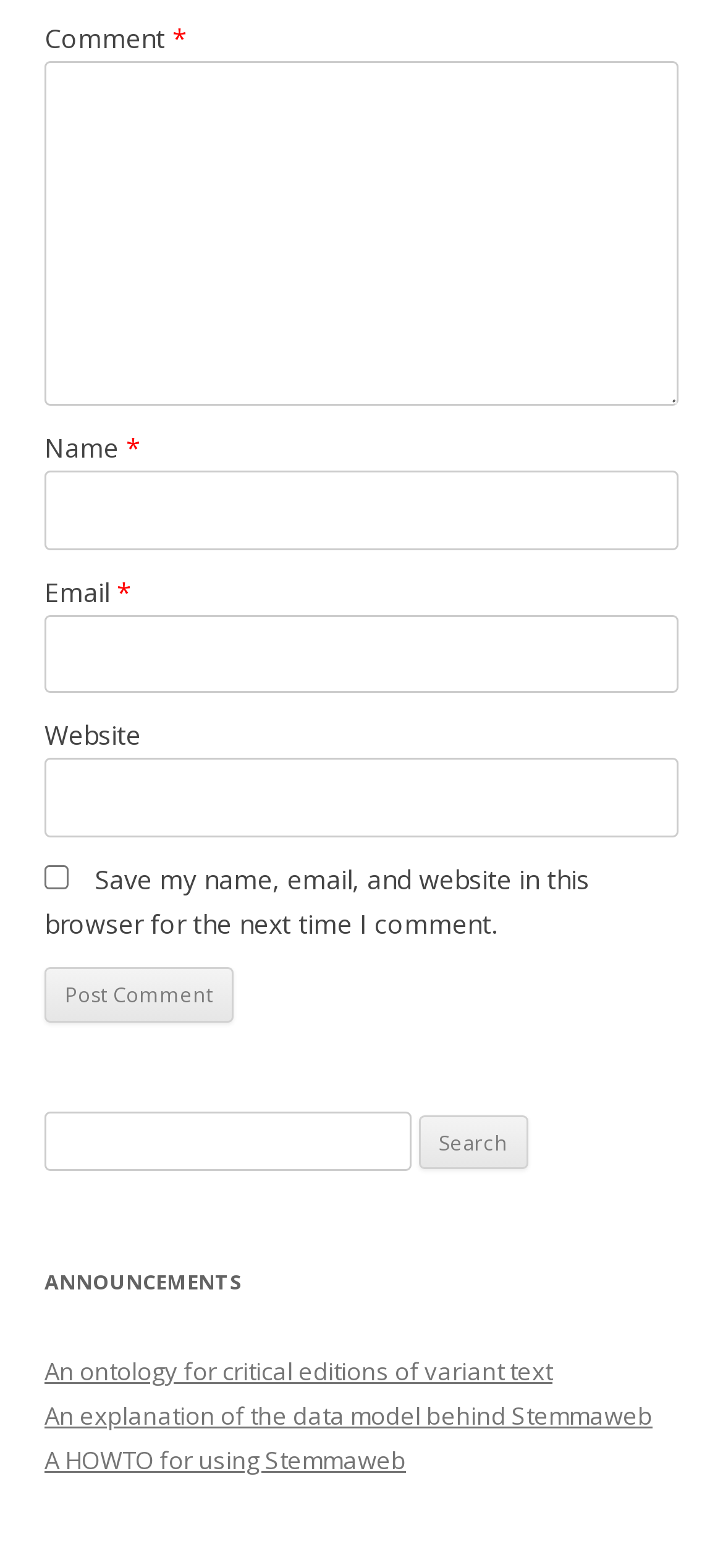Pinpoint the bounding box coordinates of the clickable area needed to execute the instruction: "Enter a comment". The coordinates should be specified as four float numbers between 0 and 1, i.e., [left, top, right, bottom].

[0.062, 0.039, 0.938, 0.259]